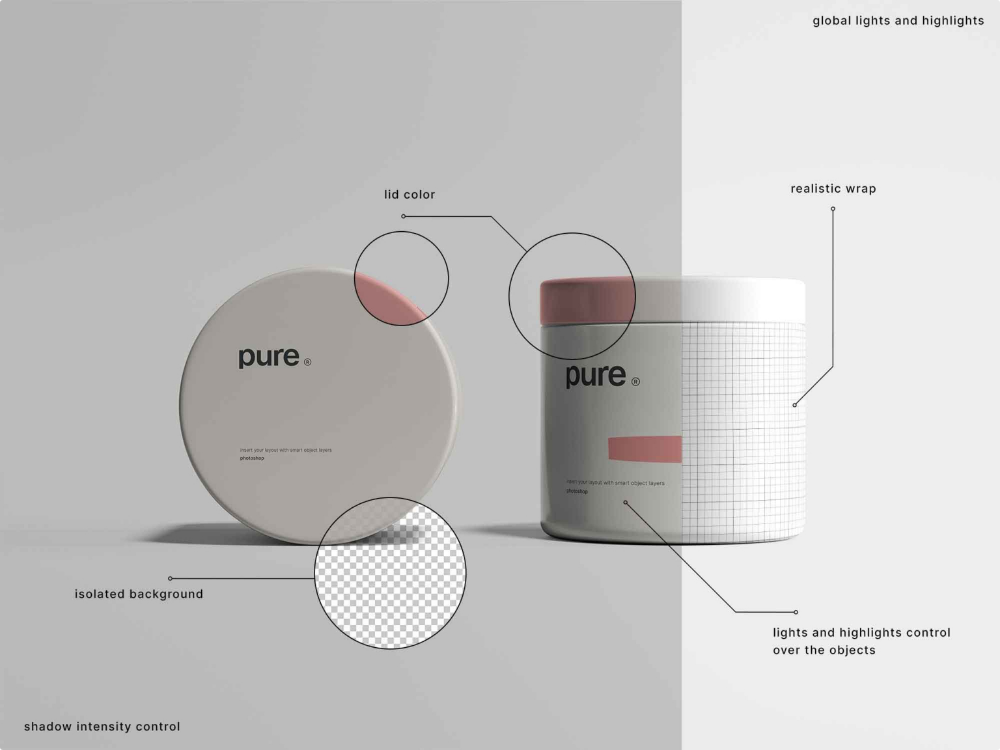How many views of the jar are presented?
Refer to the image and provide a one-word or short phrase answer.

two